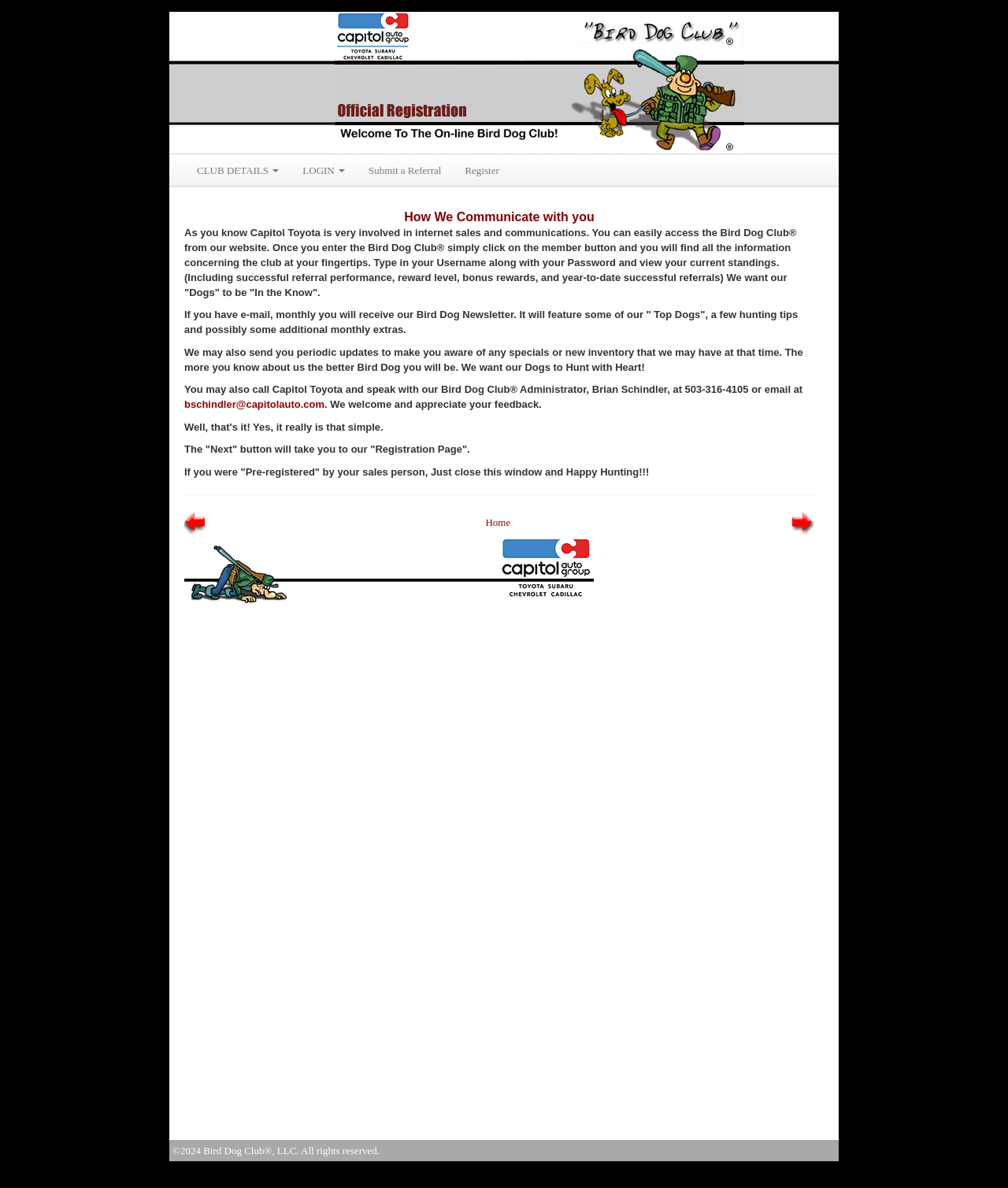What is the name of the club?
Analyze the image and provide a thorough answer to the question.

The name of the club is mentioned in the text as 'Bird Dog Club®' which is a registered trademark of Bird Dog Club®, LLC.